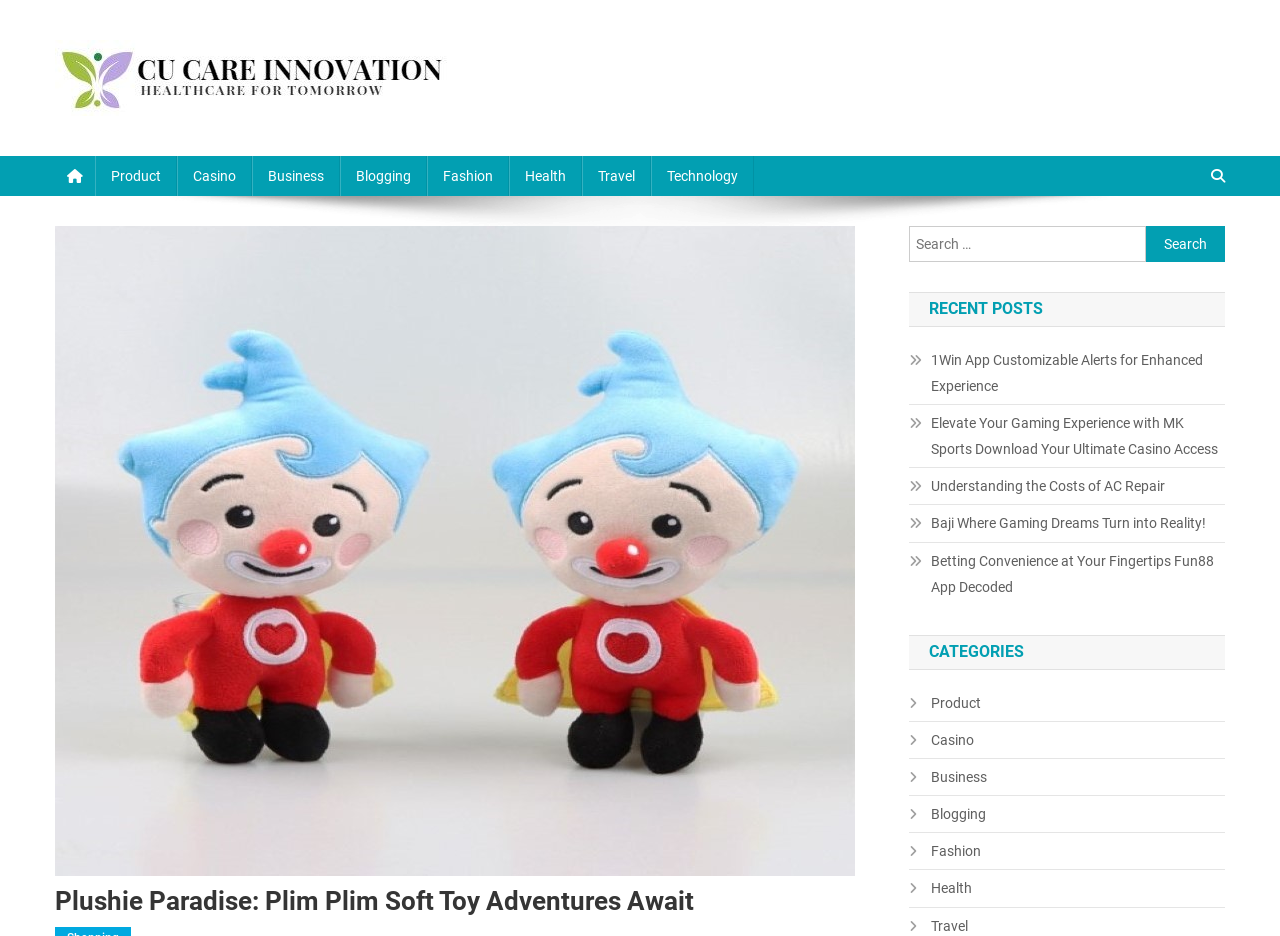Locate the bounding box coordinates of the segment that needs to be clicked to meet this instruction: "Explore Health category".

[0.71, 0.935, 0.759, 0.963]